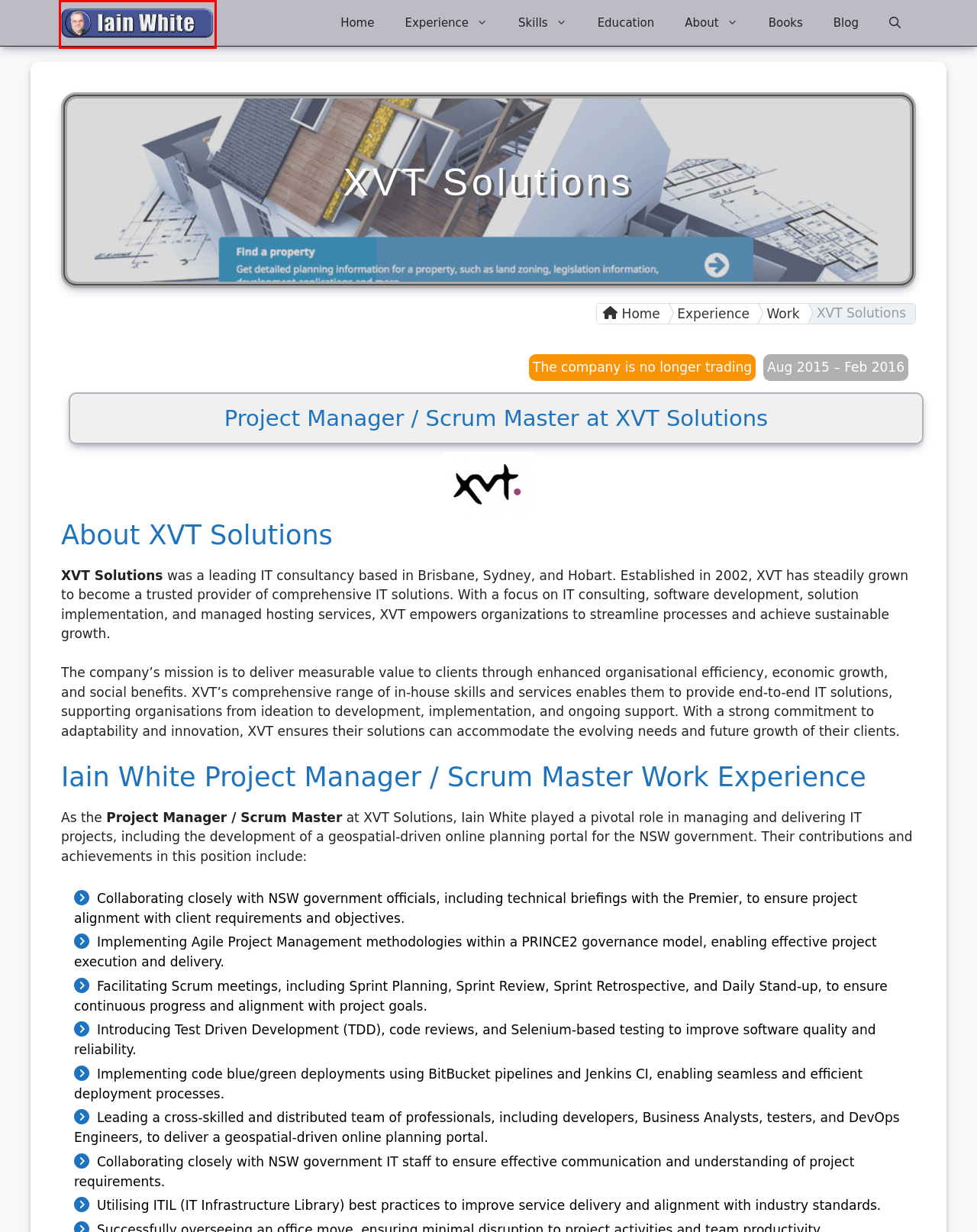You are given a screenshot of a webpage with a red bounding box around an element. Choose the most fitting webpage description for the page that appears after clicking the element within the red bounding box. Here are the candidates:
A. Education & Certificates - Iain White
B. Lean Six Sigma - Iain White
C. PRINCE2 - Iain White
D. Iain White | Tech Manager | Agile Expert | Lean Software Developer - Iain White
E. Professional Associations - Iain White
F. Iain White Experience - Iain White
G. DevOps - Iain White
H. Iain White's Blog - Iain White

D